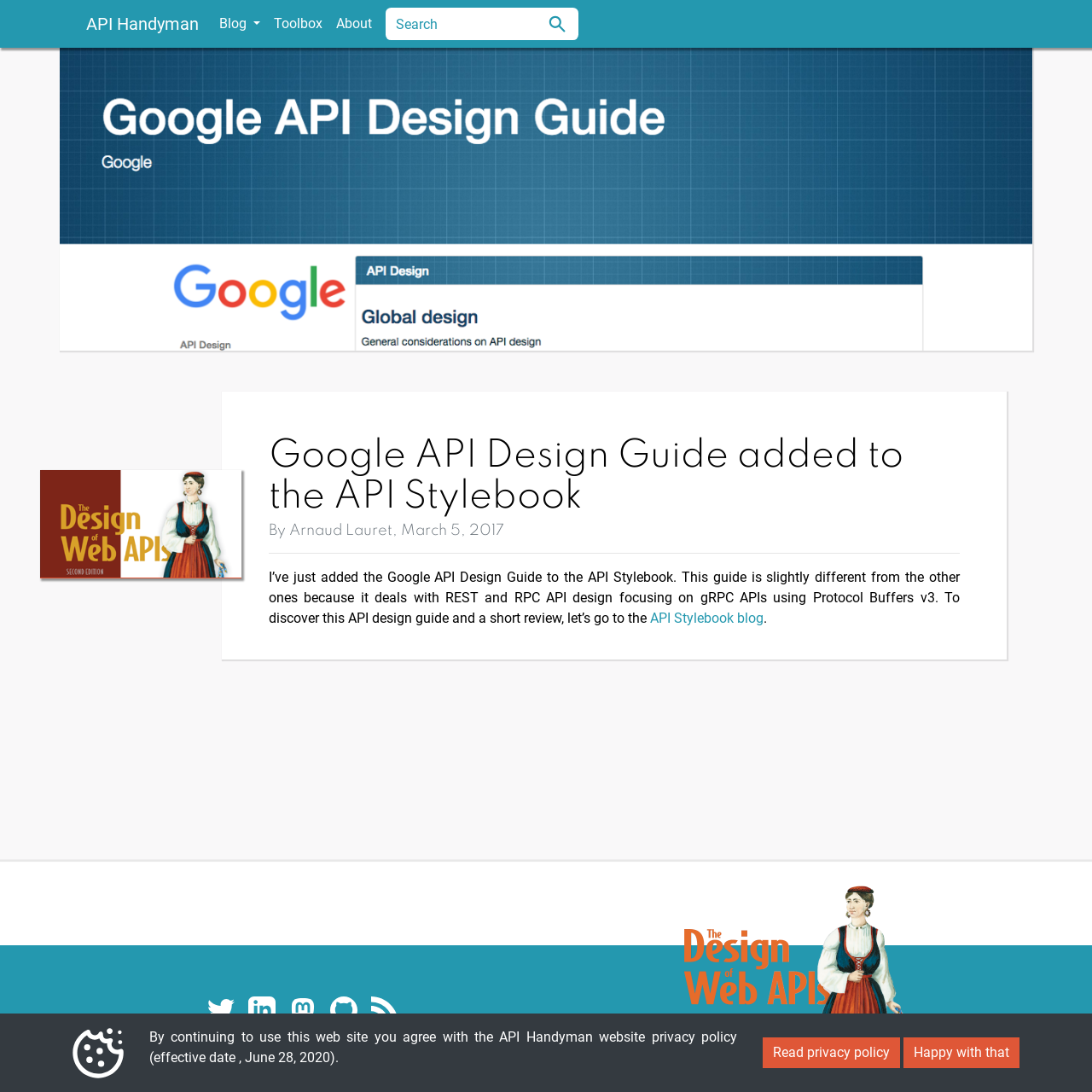Given the element description "Privacy Policy & Settings" in the screenshot, predict the bounding box coordinates of that UI element.

[0.193, 0.97, 0.35, 0.985]